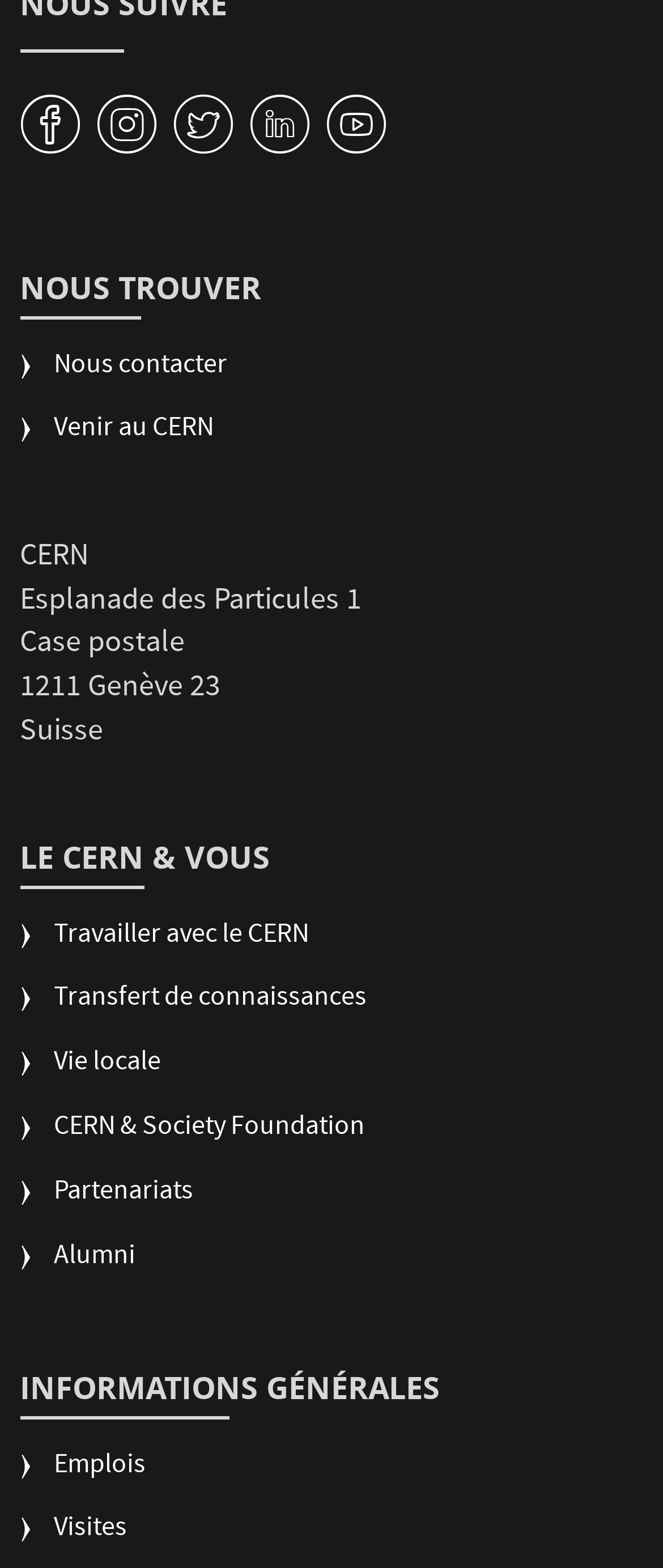What is the last link in the section 'LE CERN & VOUS'
Use the screenshot to answer the question with a single word or phrase.

j Alumni